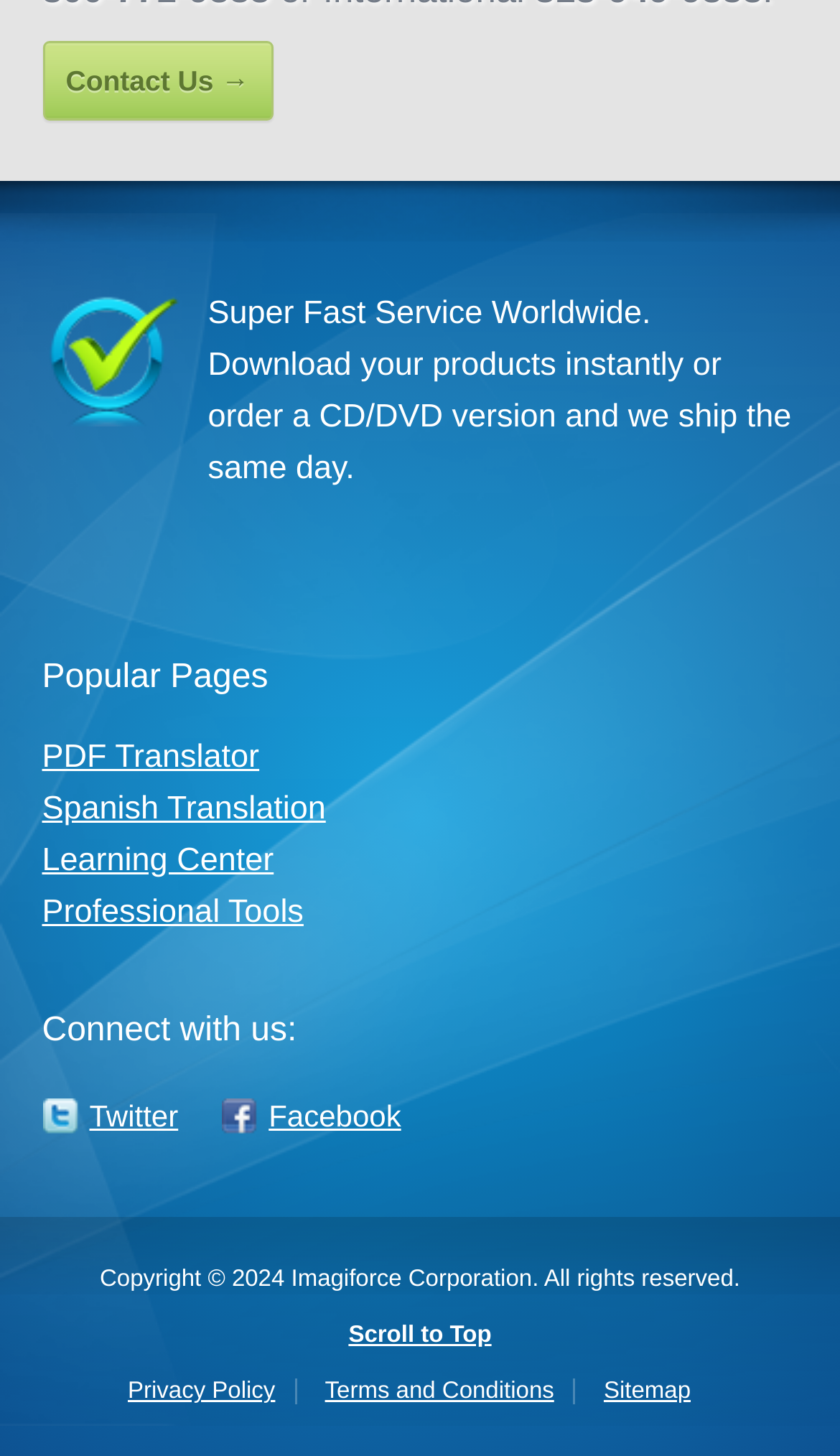Analyze the image and deliver a detailed answer to the question: What is the company name?

I found the company name 'Imagiforce Corporation' in the copyright information at the bottom of the webpage, which states 'Copyright © 2024 Imagiforce Corporation. All rights reserved.'